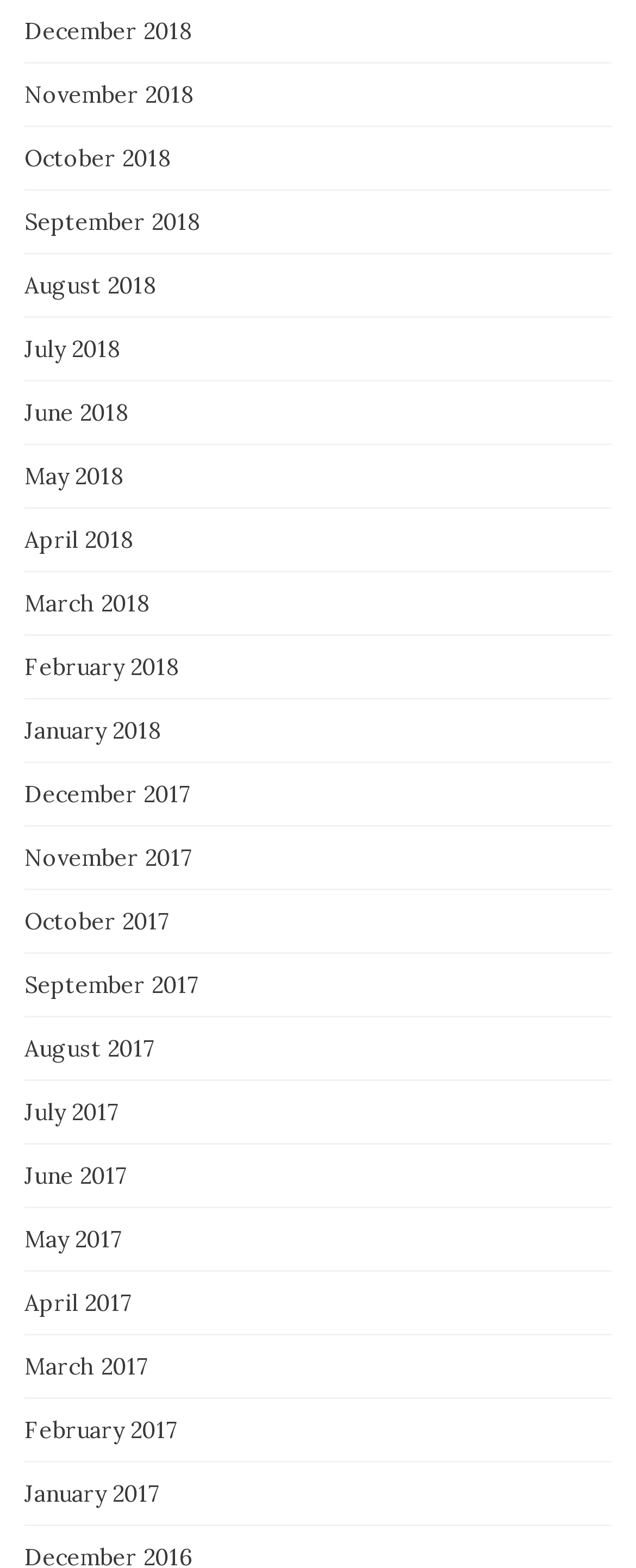Provide a one-word or short-phrase response to the question:
What is the latest month listed on the webpage?

December 2018